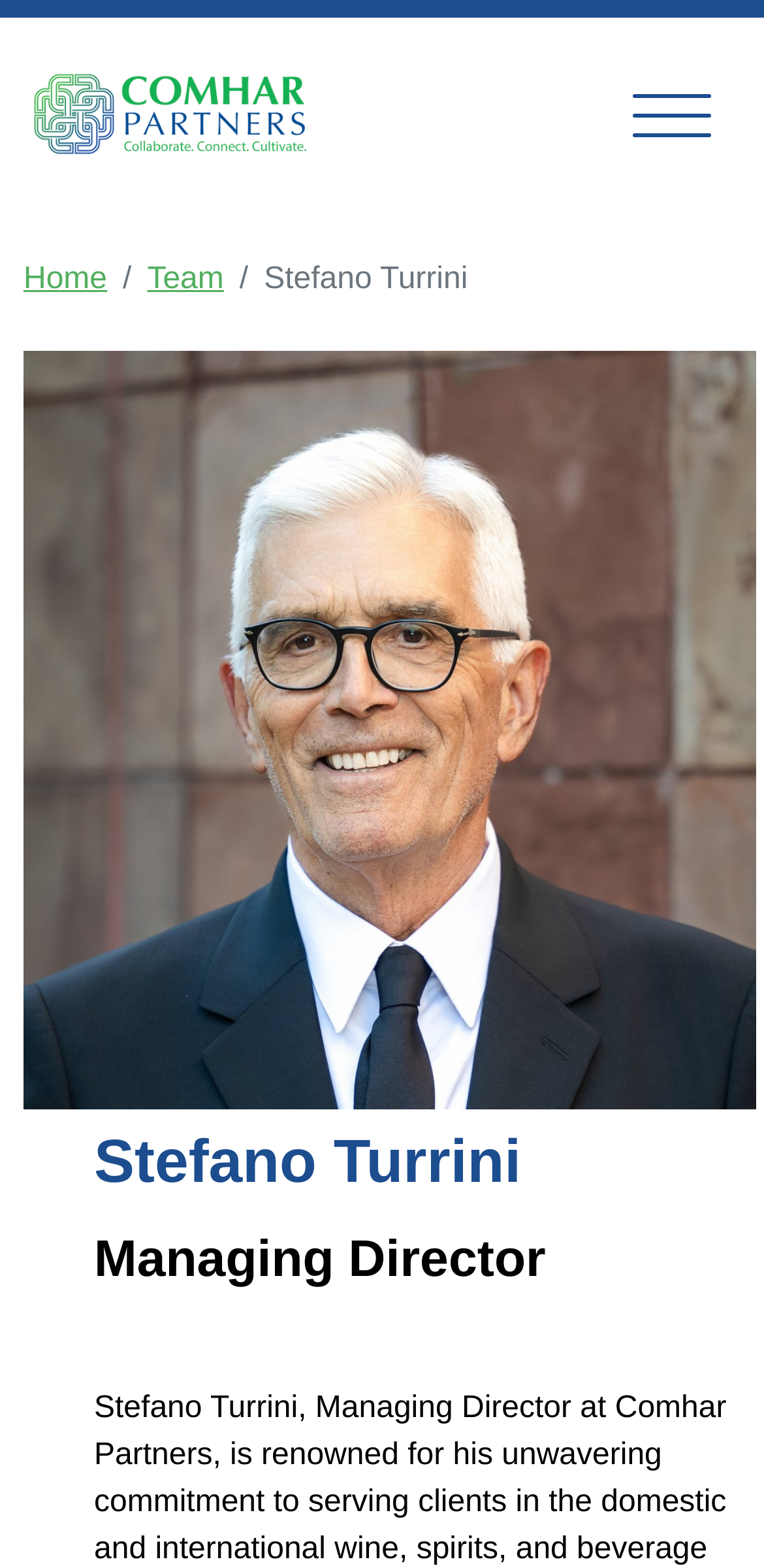Provide the bounding box coordinates of the UI element this sentence describes: "aria-label="Toggle navigation"".

[0.79, 0.04, 0.969, 0.105]